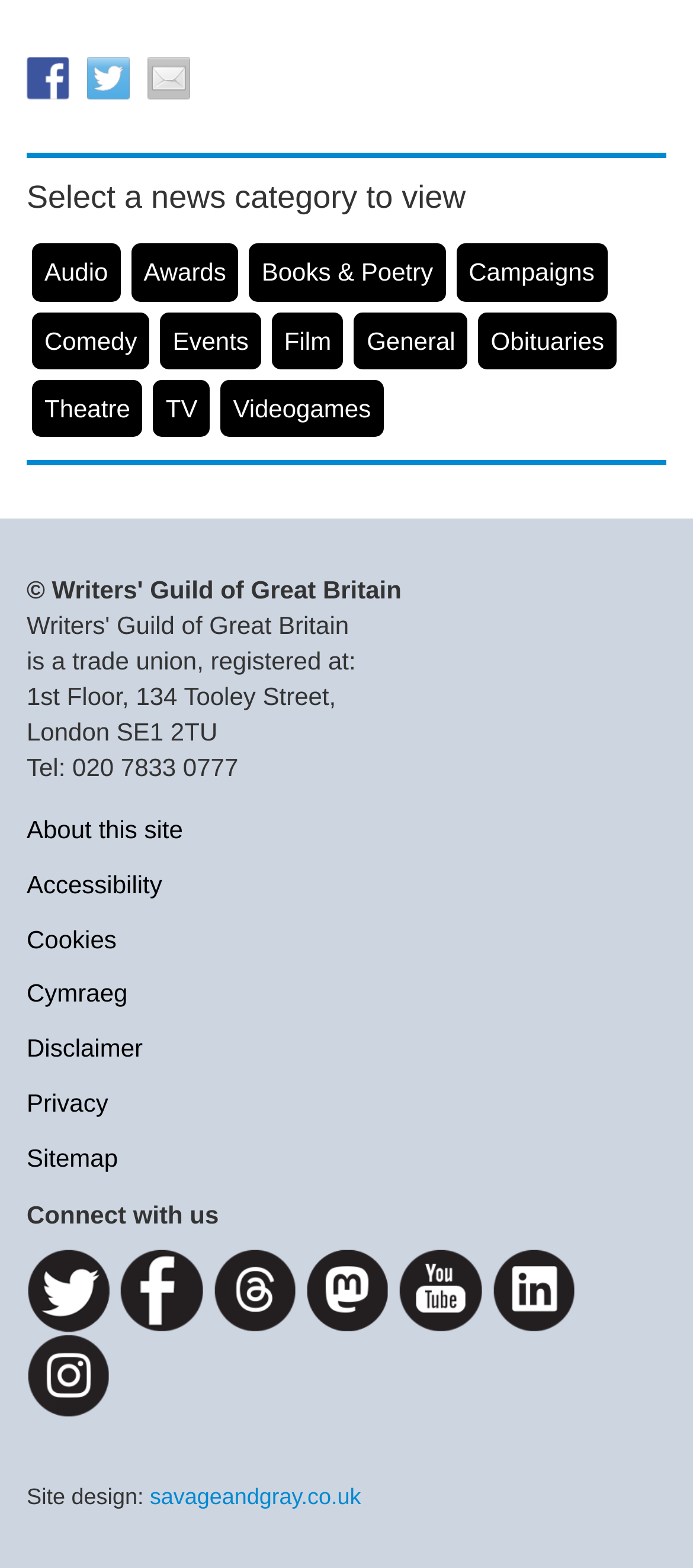Can you determine the bounding box coordinates of the area that needs to be clicked to fulfill the following instruction: "Check the site design"?

[0.216, 0.947, 0.521, 0.962]